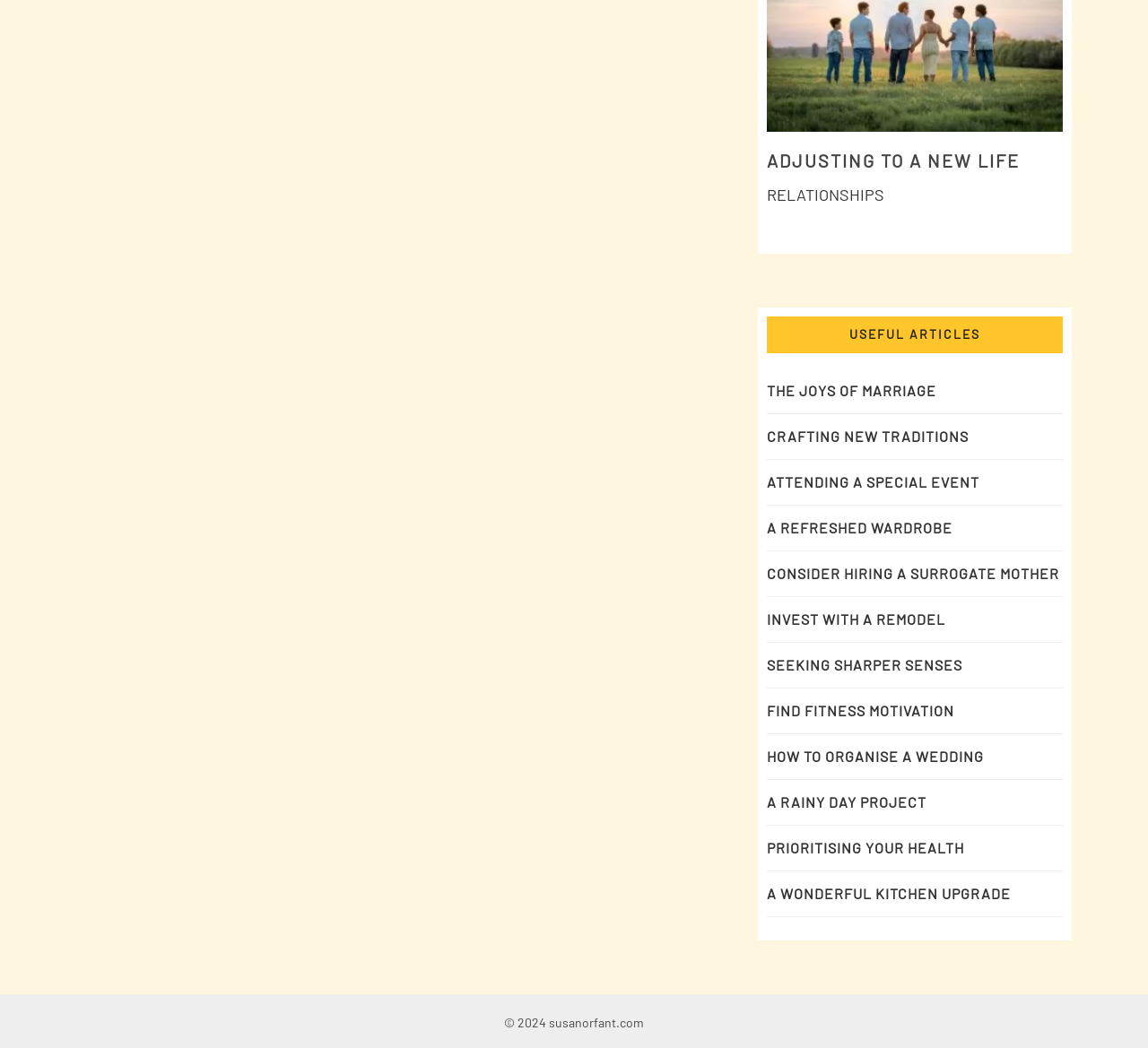Given the description "Prioritising your health", provide the bounding box coordinates of the corresponding UI element.

[0.668, 0.801, 0.84, 0.817]